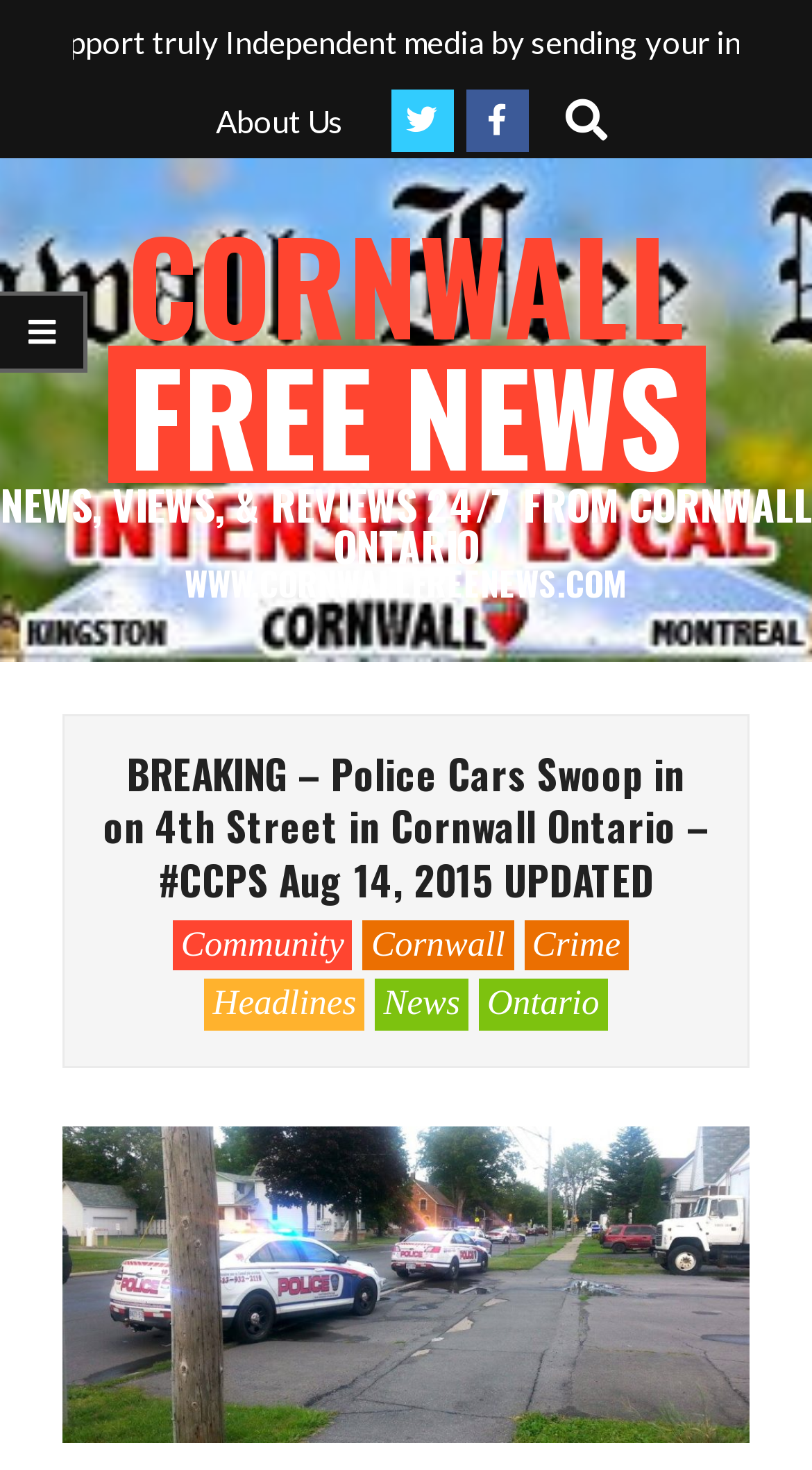Determine the main headline of the webpage and provide its text.

BREAKING – Police Cars Swoop in on 4th Street in Cornwall Ontario – #CCPS Aug 14, 2015 UPDATED